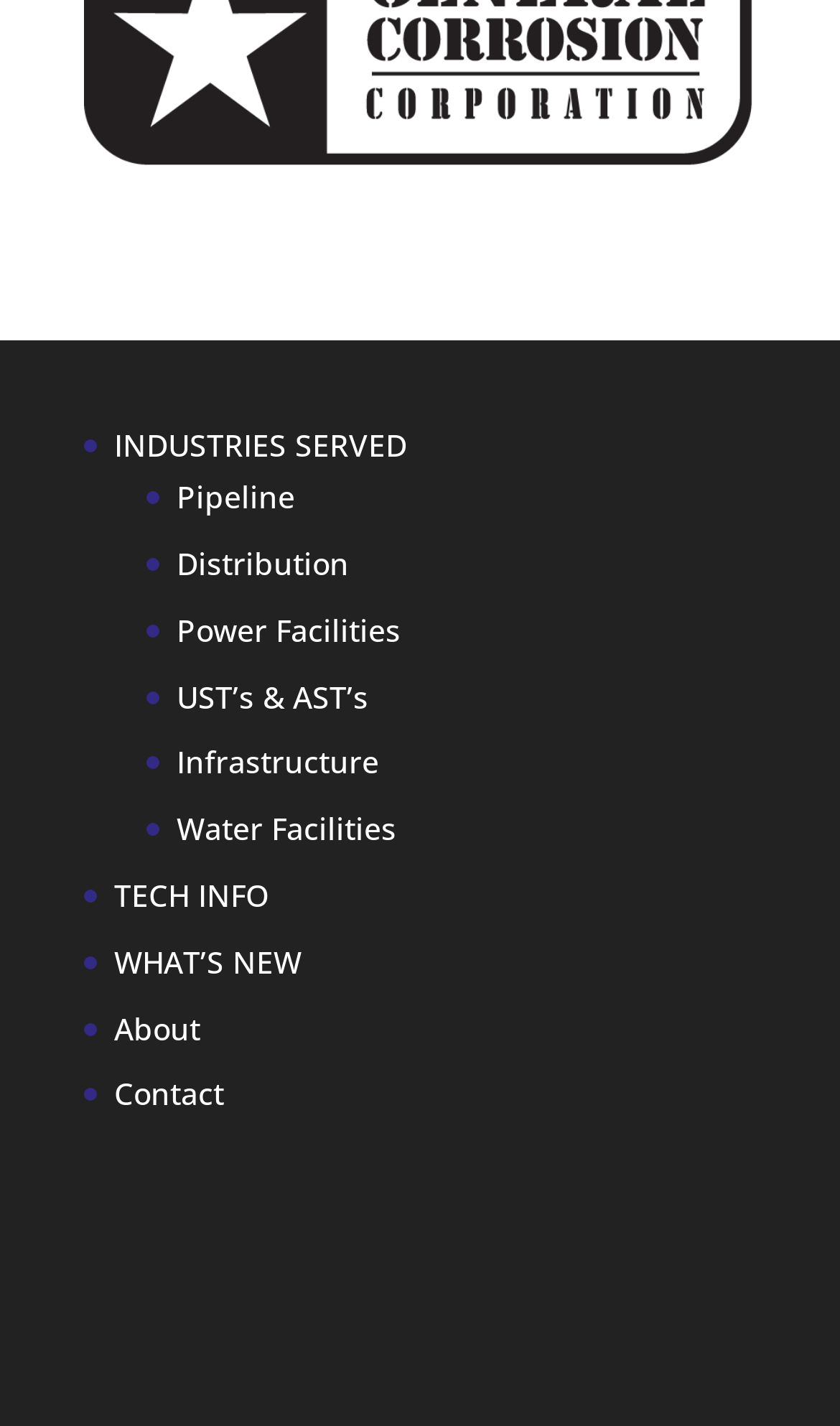How many links are there in the top section?
Refer to the image and answer the question using a single word or phrase.

7